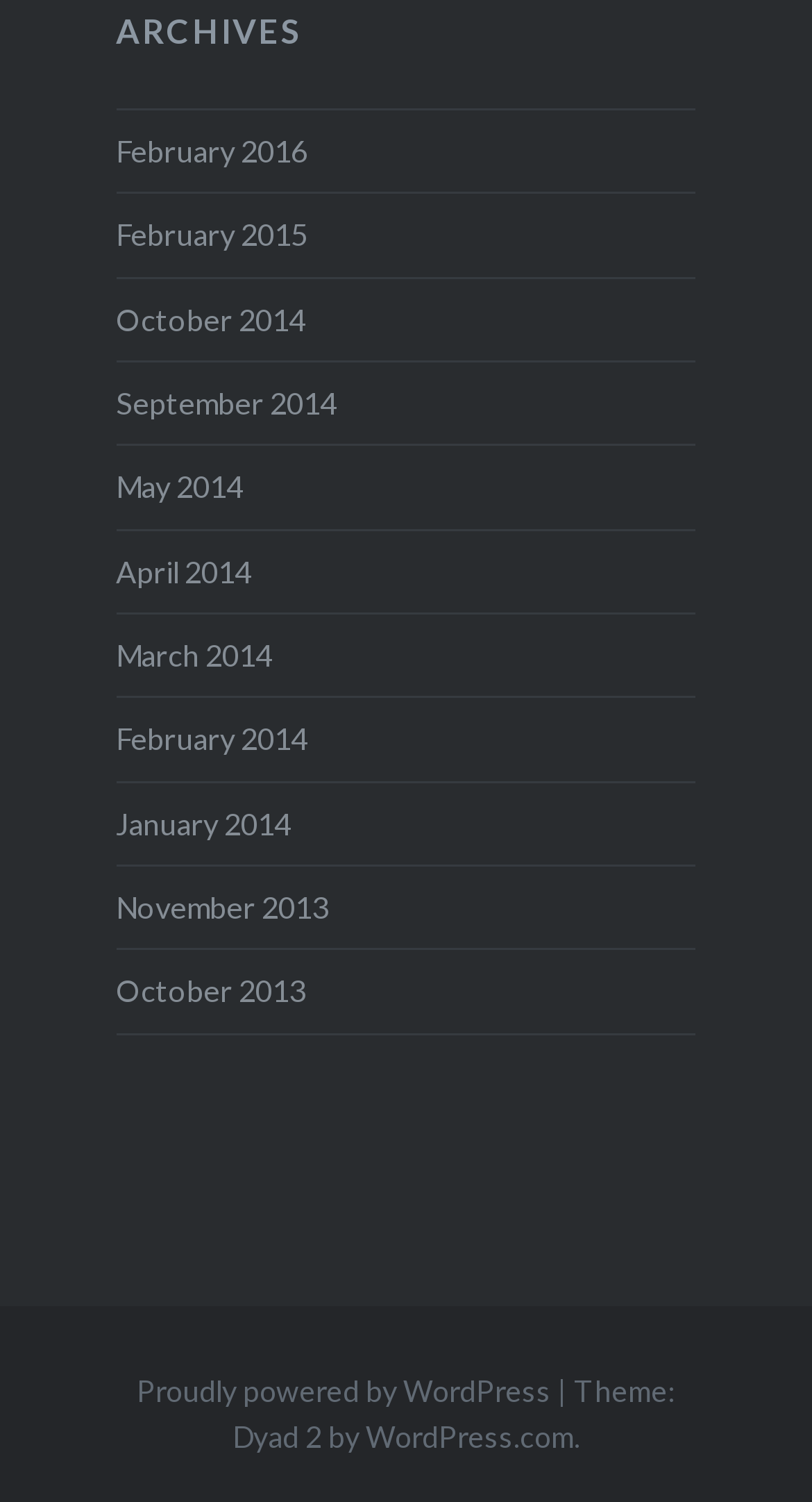Using a single word or phrase, answer the following question: 
What is the theme of the website?

Dyad 2